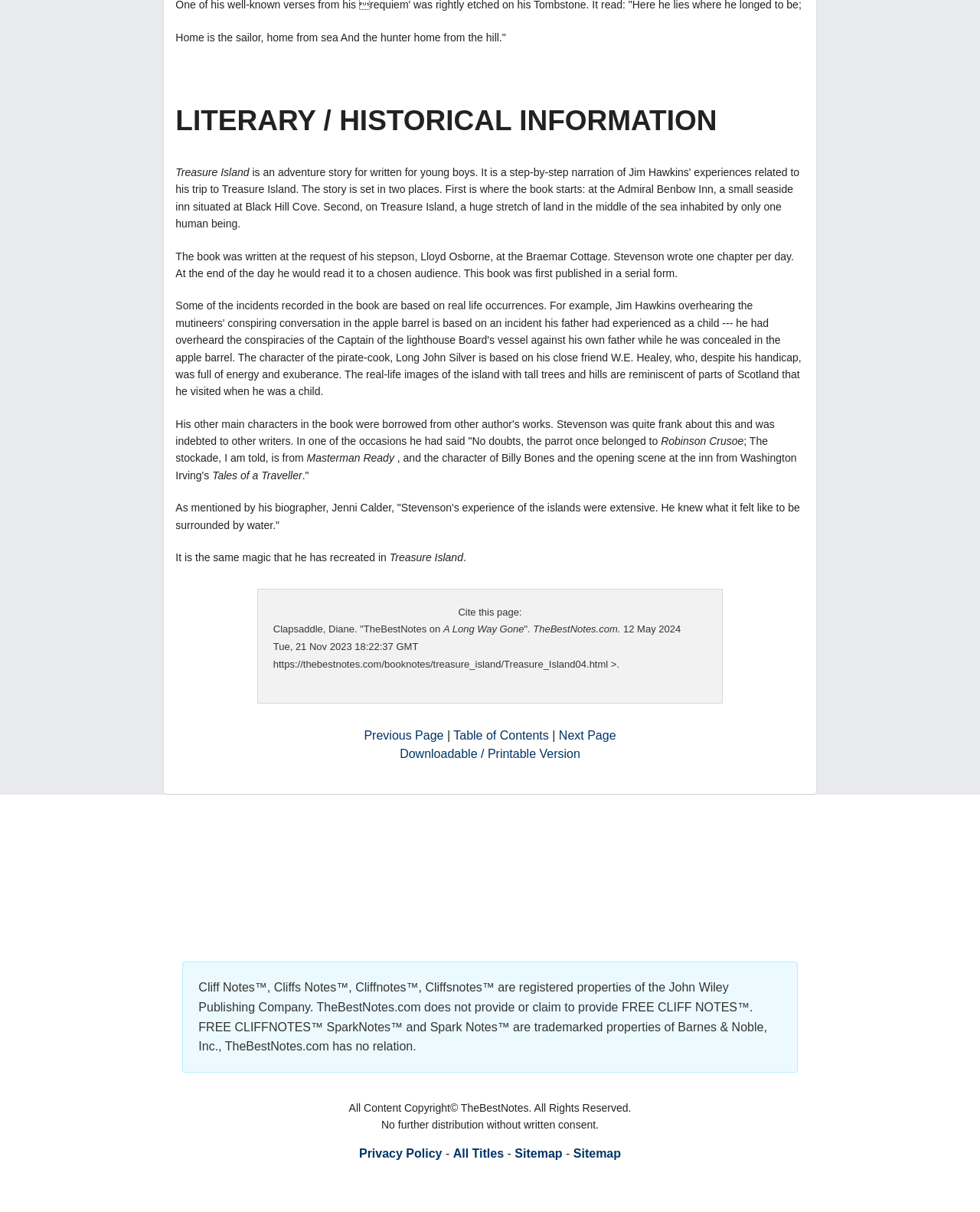Locate the bounding box coordinates of the item that should be clicked to fulfill the instruction: "Click on 'Next Page'".

[0.57, 0.602, 0.629, 0.612]